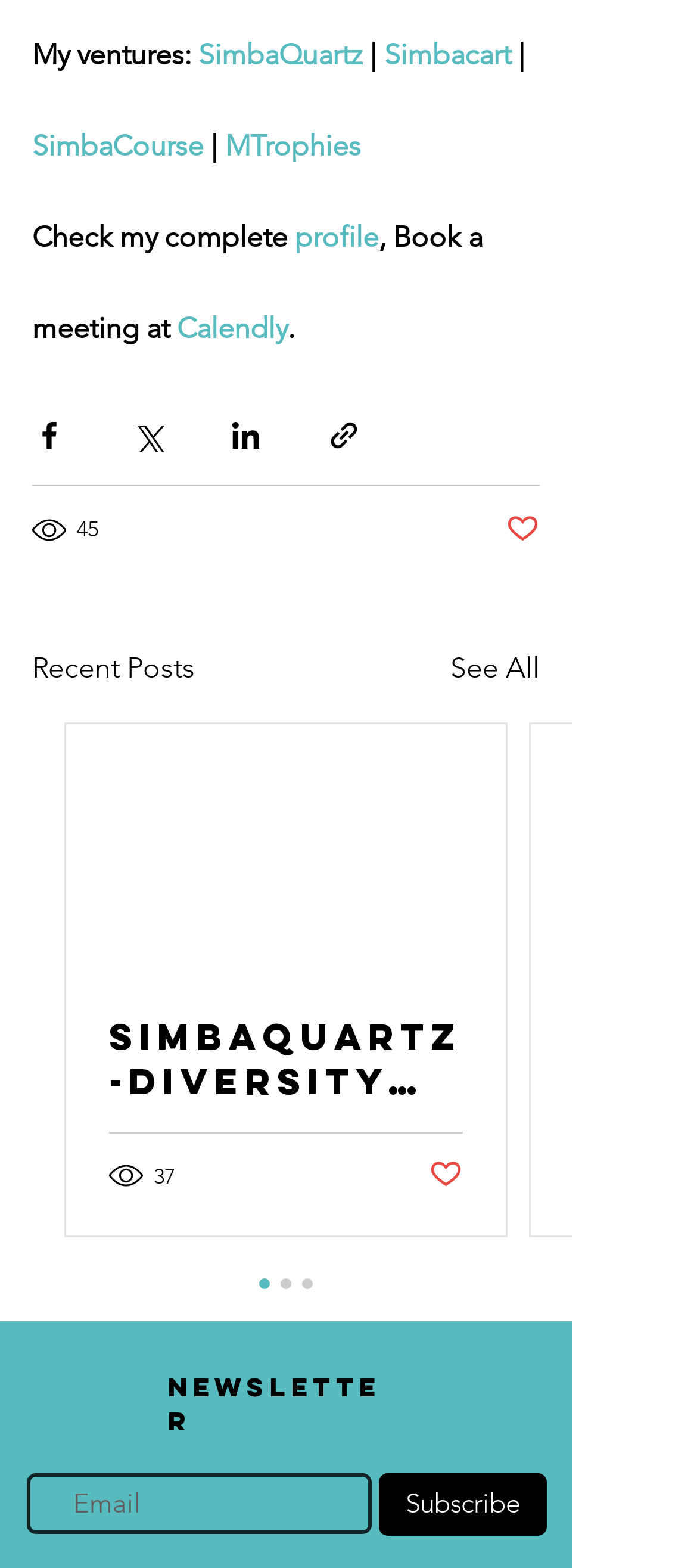How many views does the post 'SimbaQuartz - Diversity Rich Organization From Rural India' have?
Look at the image and respond with a one-word or short-phrase answer.

37 views